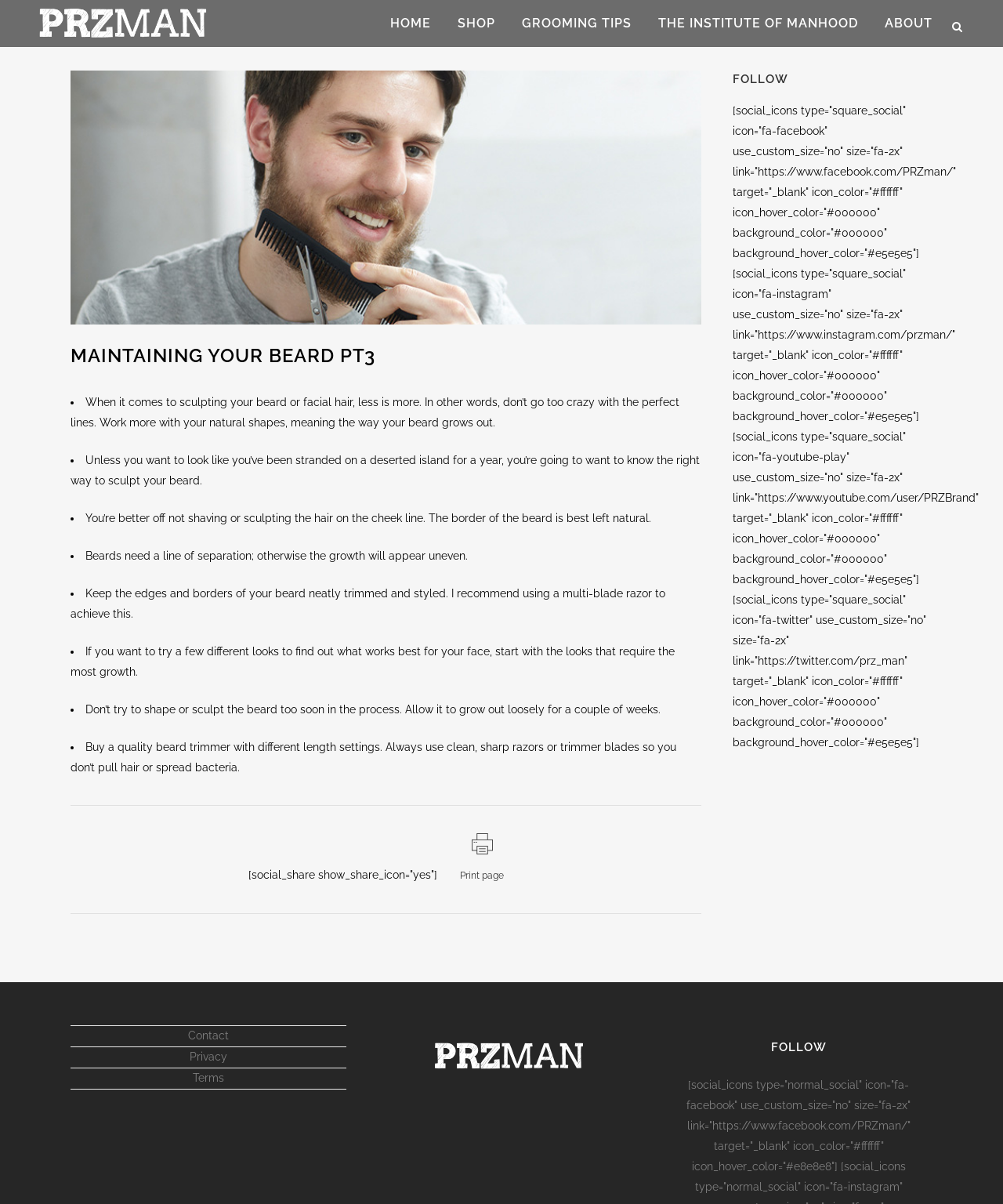From the element description The Institute of Manhood, predict the bounding box coordinates of the UI element. The coordinates must be specified in the format (top-left x, top-left y, bottom-right x, bottom-right y) and should be within the 0 to 1 range.

[0.643, 0.0, 0.869, 0.039]